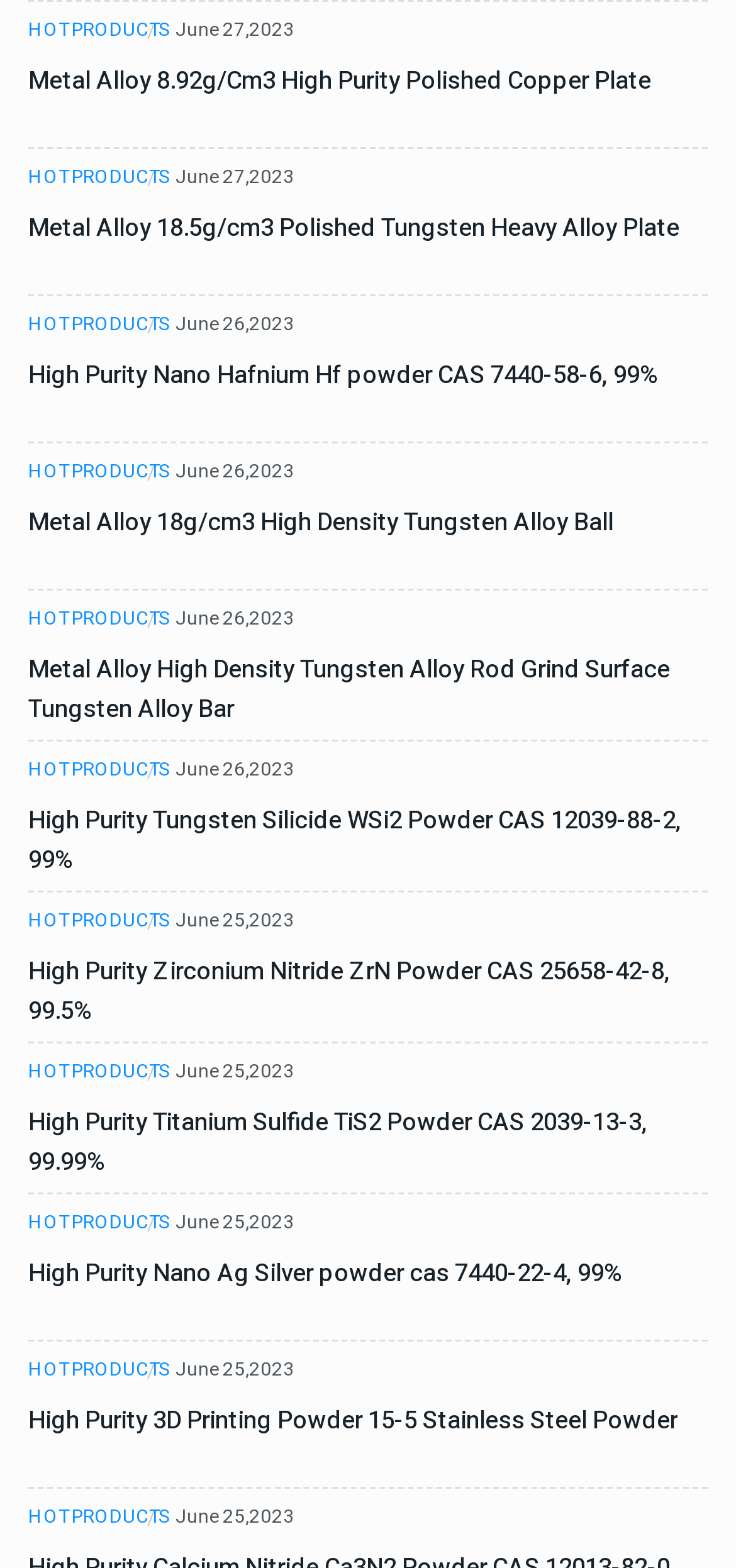Please determine the bounding box coordinates of the section I need to click to accomplish this instruction: "Click the SecurityBrief UK logo".

None